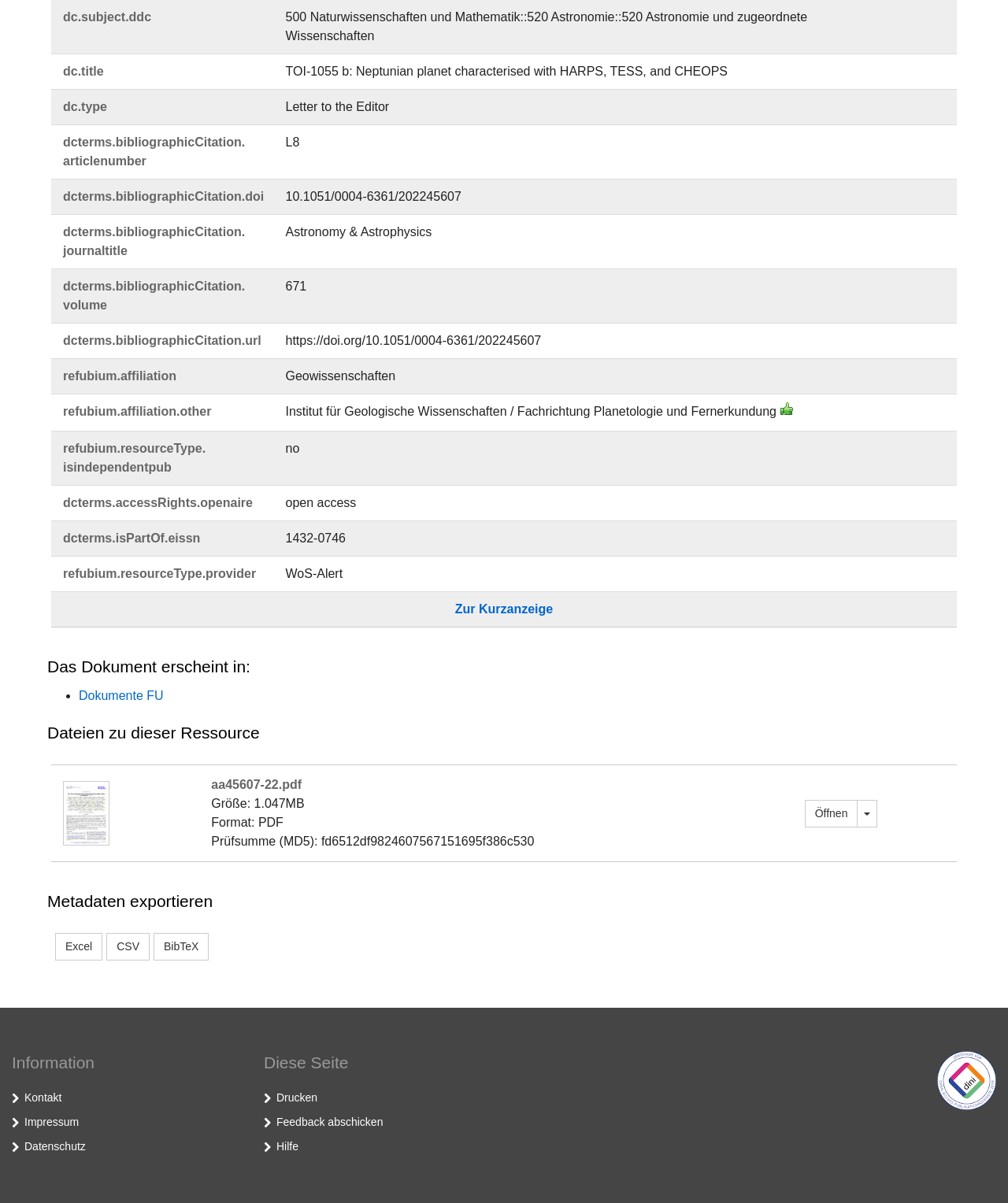What is the file size of the PDF file?
Please respond to the question with a detailed and thorough explanation.

I found the file size of the PDF file by looking at the StaticText element with the text 'Größe: 1.047MB' which is located under the 'Dateien zu dieser Ressource' heading, indicating it is the file size of the PDF file.